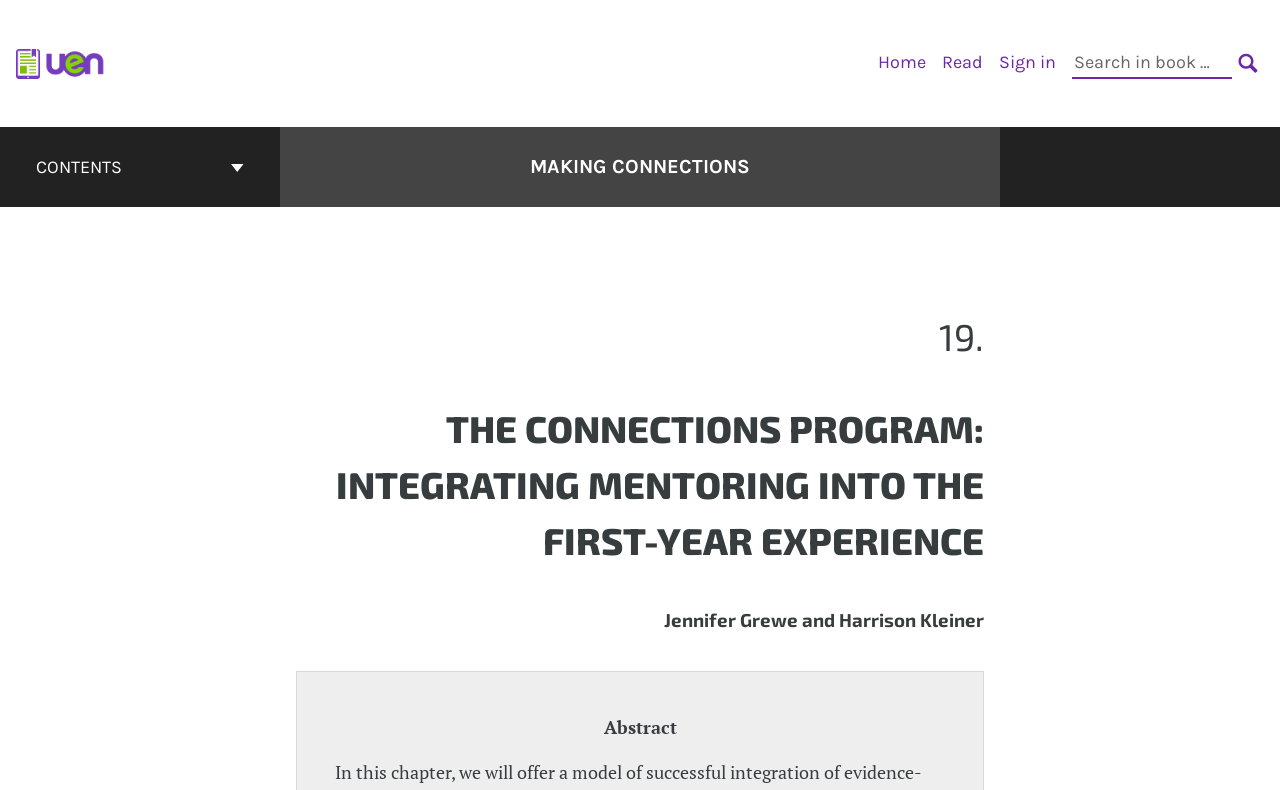Locate the bounding box coordinates of the region to be clicked to comply with the following instruction: "Go to the Home page". The coordinates must be four float numbers between 0 and 1, in the form [left, top, right, bottom].

[0.686, 0.065, 0.723, 0.092]